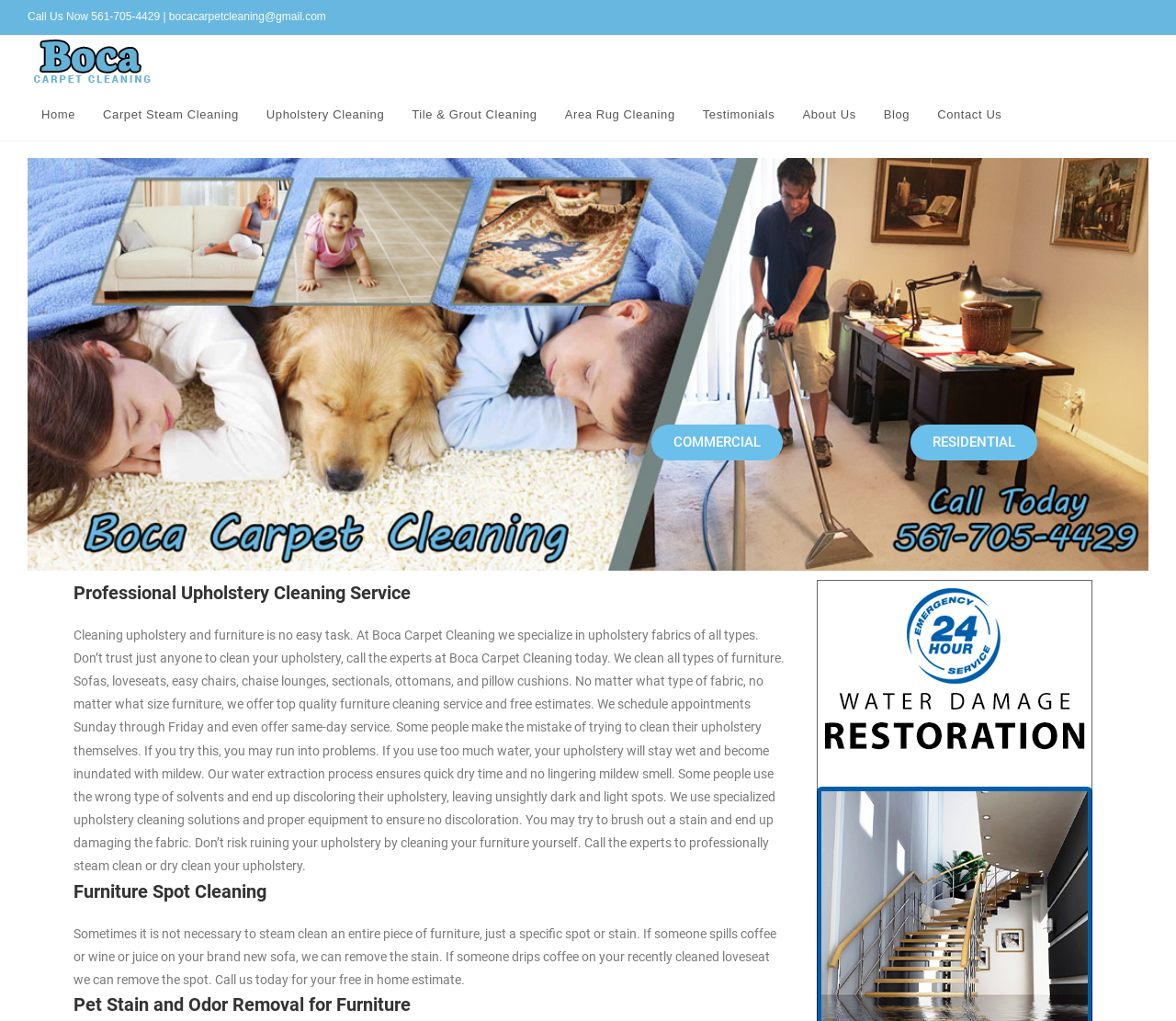What is the risk of cleaning upholstery yourself?
Answer the question in a detailed and comprehensive manner.

According to the webpage, if you try to clean your upholstery yourself, you may run into problems such as using too much water, which can lead to mildew, or using the wrong type of solvents, which can cause discoloration, highlighting the importance of seeking professional help.